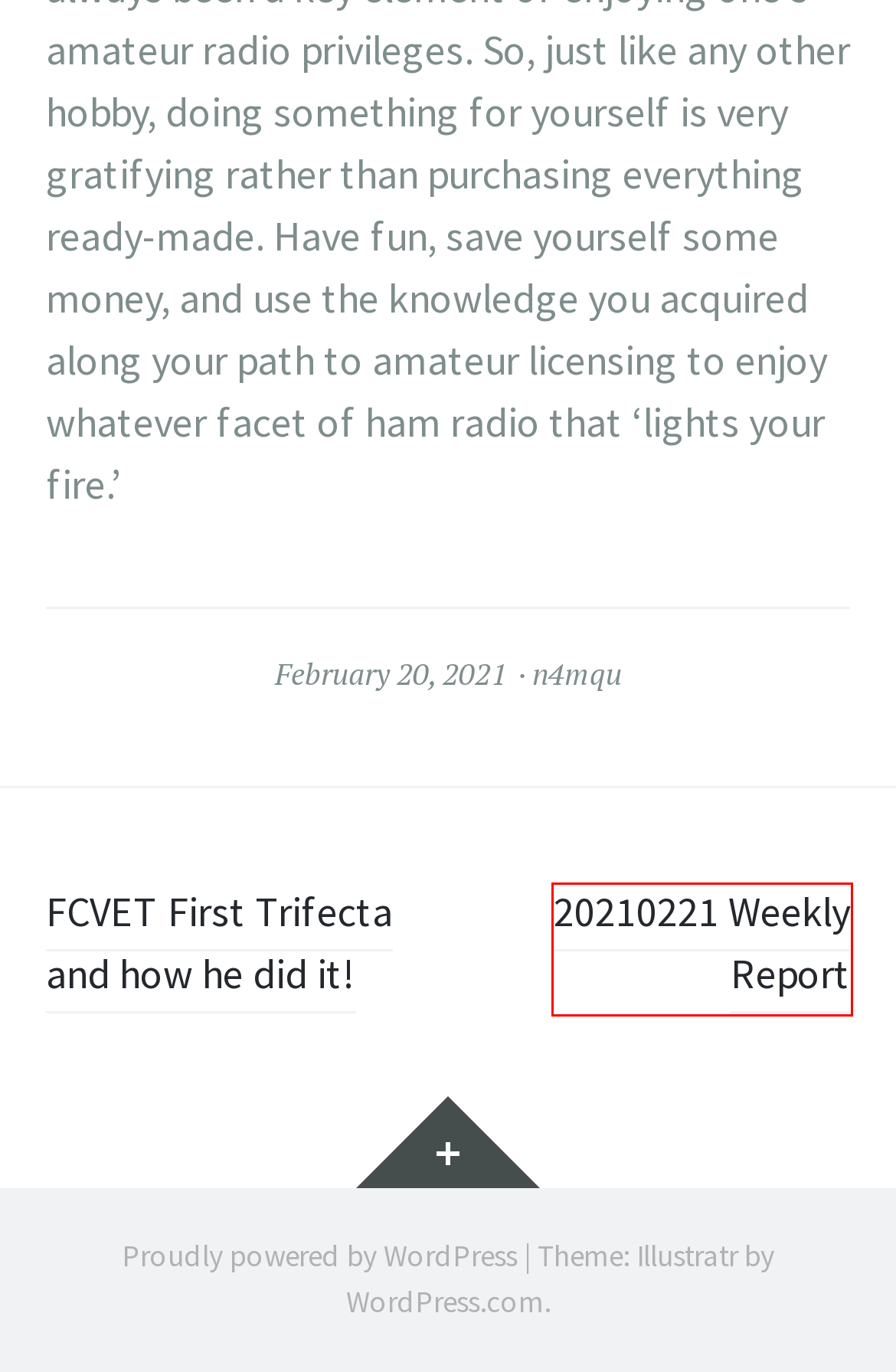Look at the screenshot of a webpage, where a red bounding box highlights an element. Select the best description that matches the new webpage after clicking the highlighted element. Here are the candidates:
A. n4mqu – Five County Ham Radio Enthusiasts
B. Amateur Radio – Five County Ham Radio Enthusiasts
C. 20210221 Weekly Report – Five County Ham Radio Enthusiasts
D. Antennas – Five County Ham Radio Enthusiasts
E. FCVET First Trifecta and how he did it! – Five County Ham Radio Enthusiasts
F. Five County Ham Radio Enthusiasts – We put fun back into Amateur Radio!
G. Member Submitted – Five County Ham Radio Enthusiasts
H. Contributed Article – Five County Ham Radio Enthusiasts

C